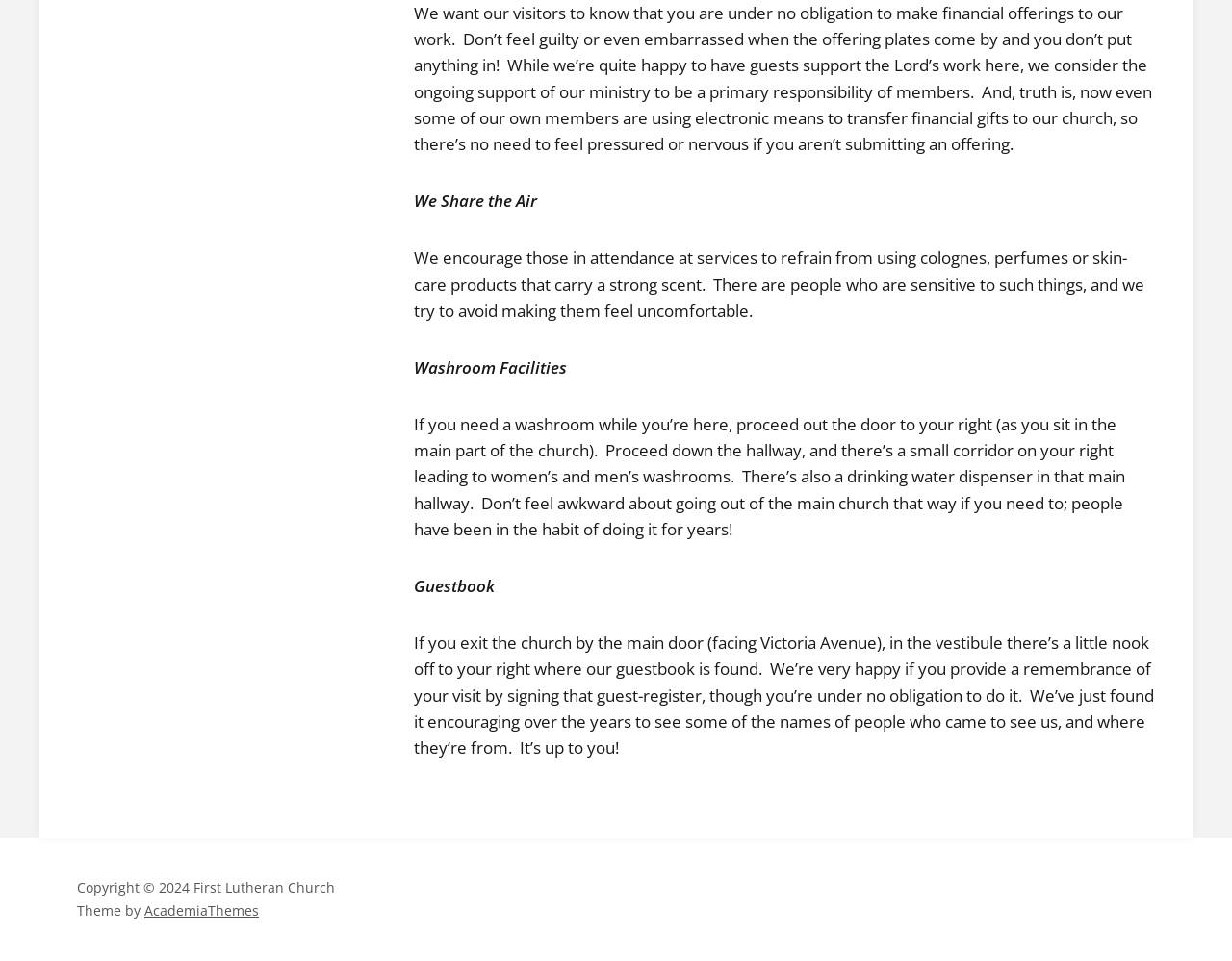Identify the coordinates of the bounding box for the element described below: "AcademiaThemes". Return the coordinates as four float numbers between 0 and 1: [left, top, right, bottom].

[0.117, 0.938, 0.21, 0.957]